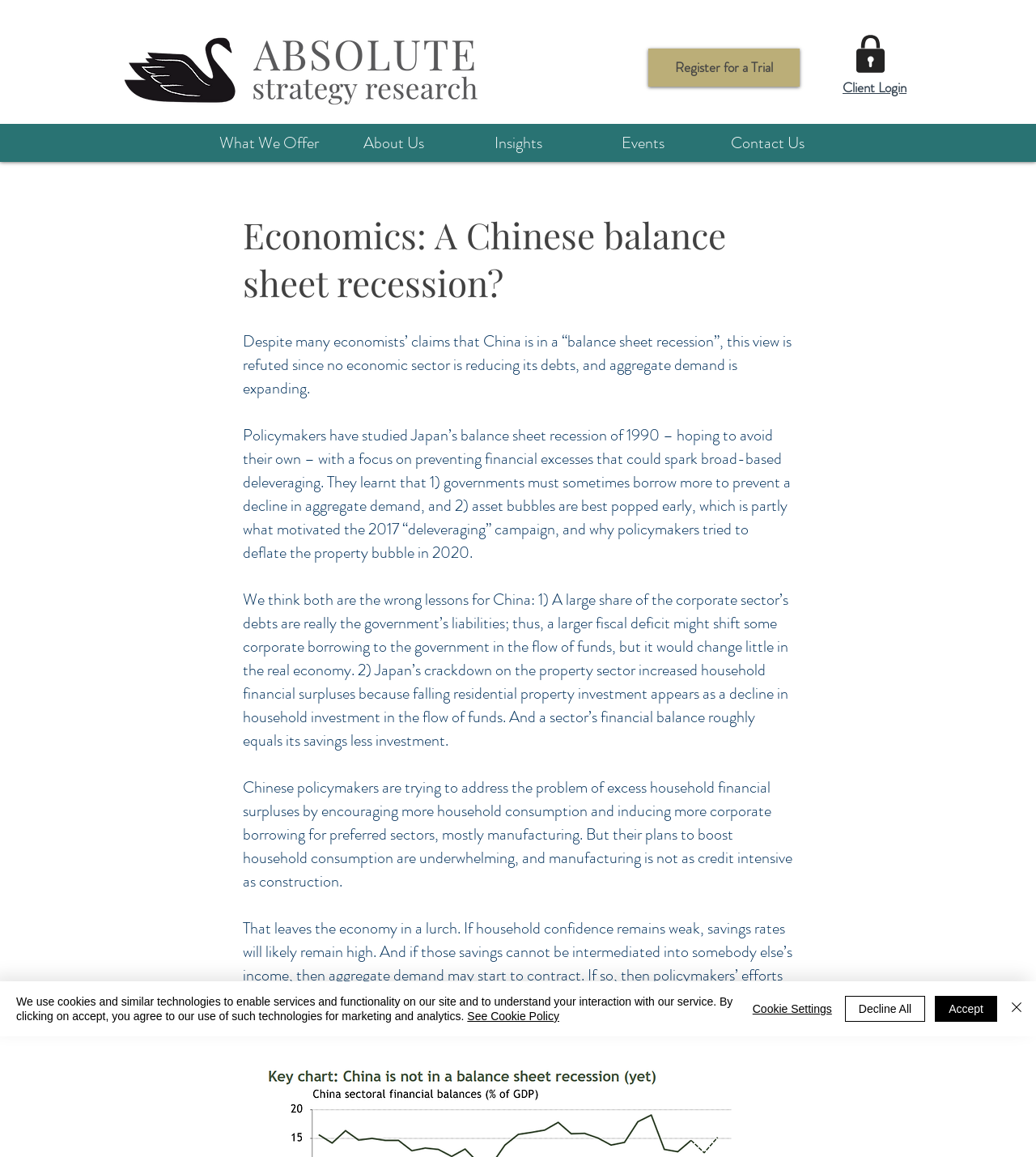Please predict the bounding box coordinates (top-left x, top-left y, bottom-right x, bottom-right y) for the UI element in the screenshot that fits the description: Register for a Trial

[0.626, 0.042, 0.772, 0.075]